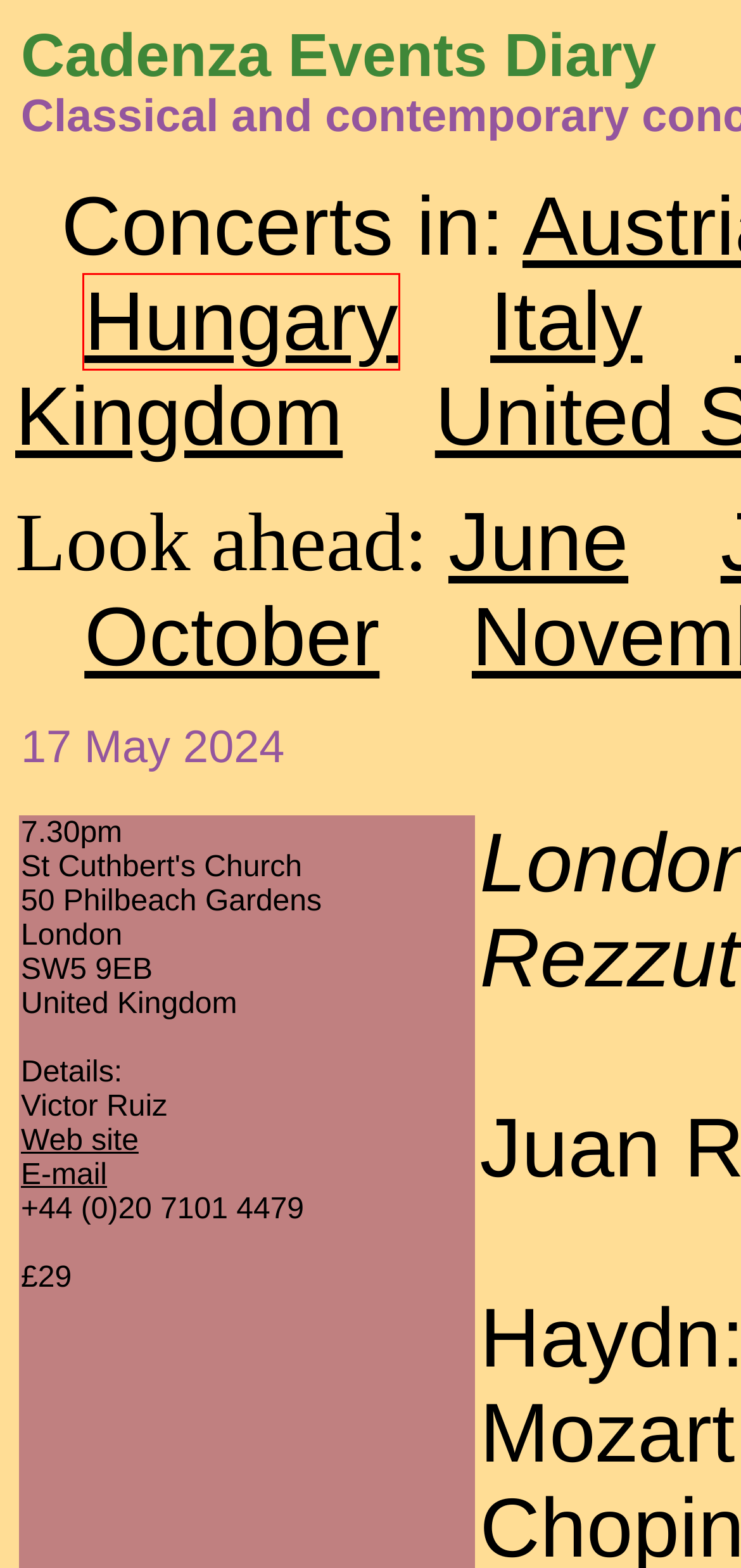You are given a screenshot of a webpage with a red bounding box around an element. Choose the most fitting webpage description for the page that appears after clicking the element within the red bounding box. Here are the candidates:
A. Cadenza Events Diary - Classical and contemporary concerts in France
B. Cadenza Events Diary - Classical and contemporary concerts in Italy
C. Cadenza Events Diary - Concerts not yet in the main database
D. Cadenza Events Diary - Classical and contemporary concerts in United Kingdom
E. Cadenza Events Diary - Classical and contemporary concerts in Spain
F. Cadenza Events Diary - Classical and contemporary concerts in Austria
G. Cadenza Events Diary - Classical and contemporary concerts in Hungary
H. Portraits of Cities | Ladbroke Hall

G